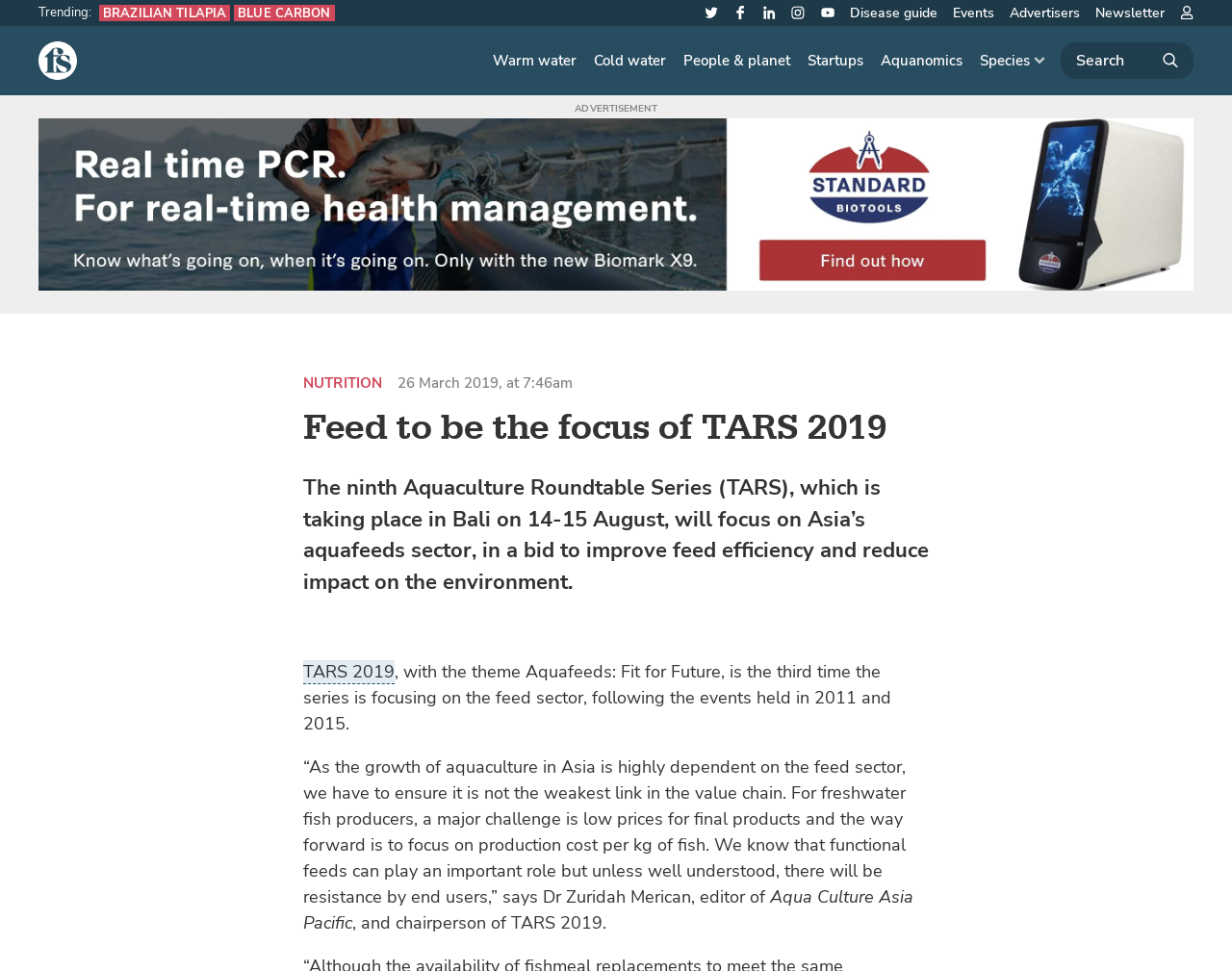Show the bounding box coordinates for the HTML element as described: "Aquanomics".

[0.709, 0.046, 0.788, 0.079]